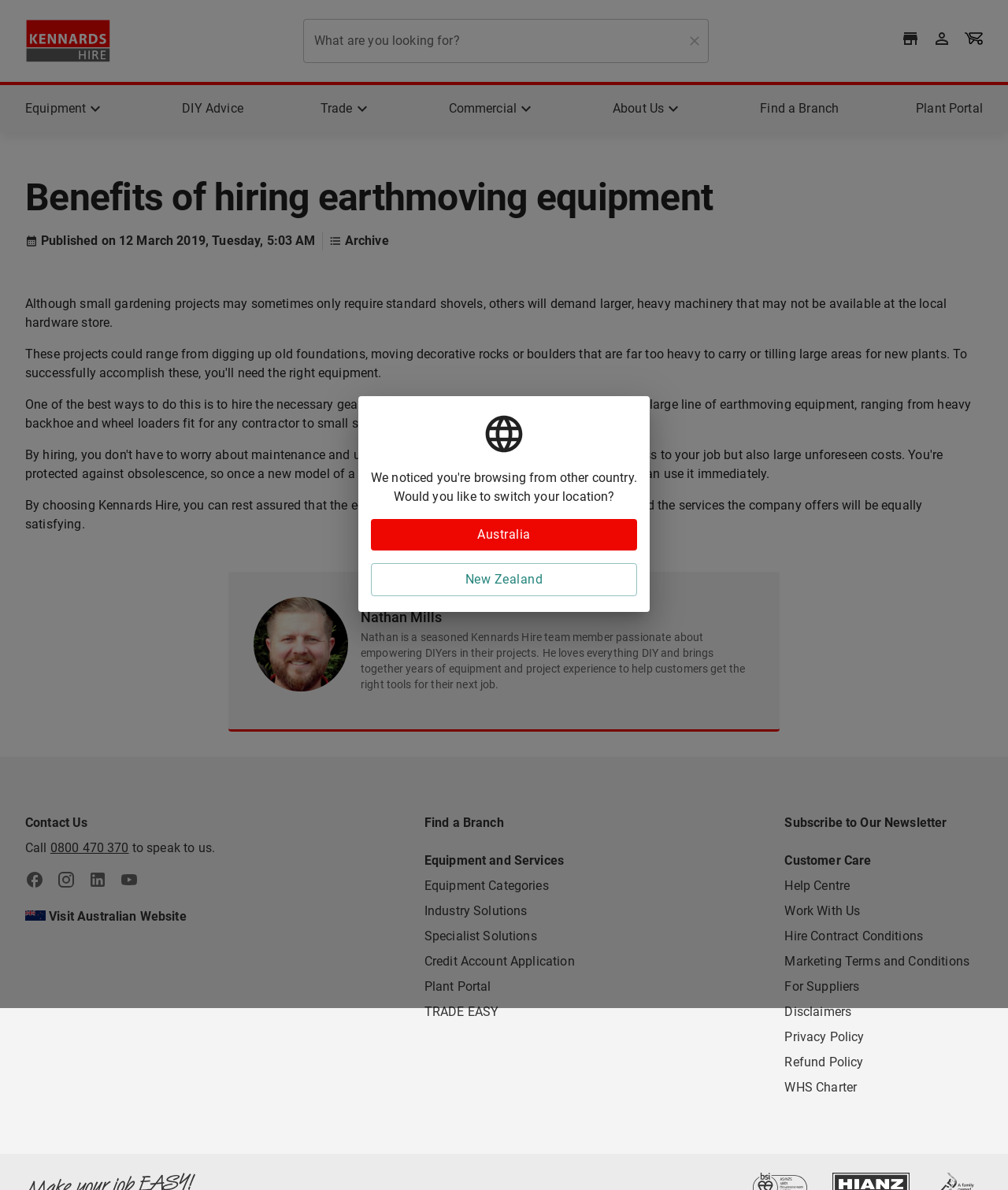Are there different categories of equipment available for hire?
Please provide a comprehensive answer based on the contents of the image.

The webpage has links labeled 'Equipment Categories' and 'Industry Solutions' which suggest that there are different categories of equipment available for hire, possibly categorized by industry or type of equipment.